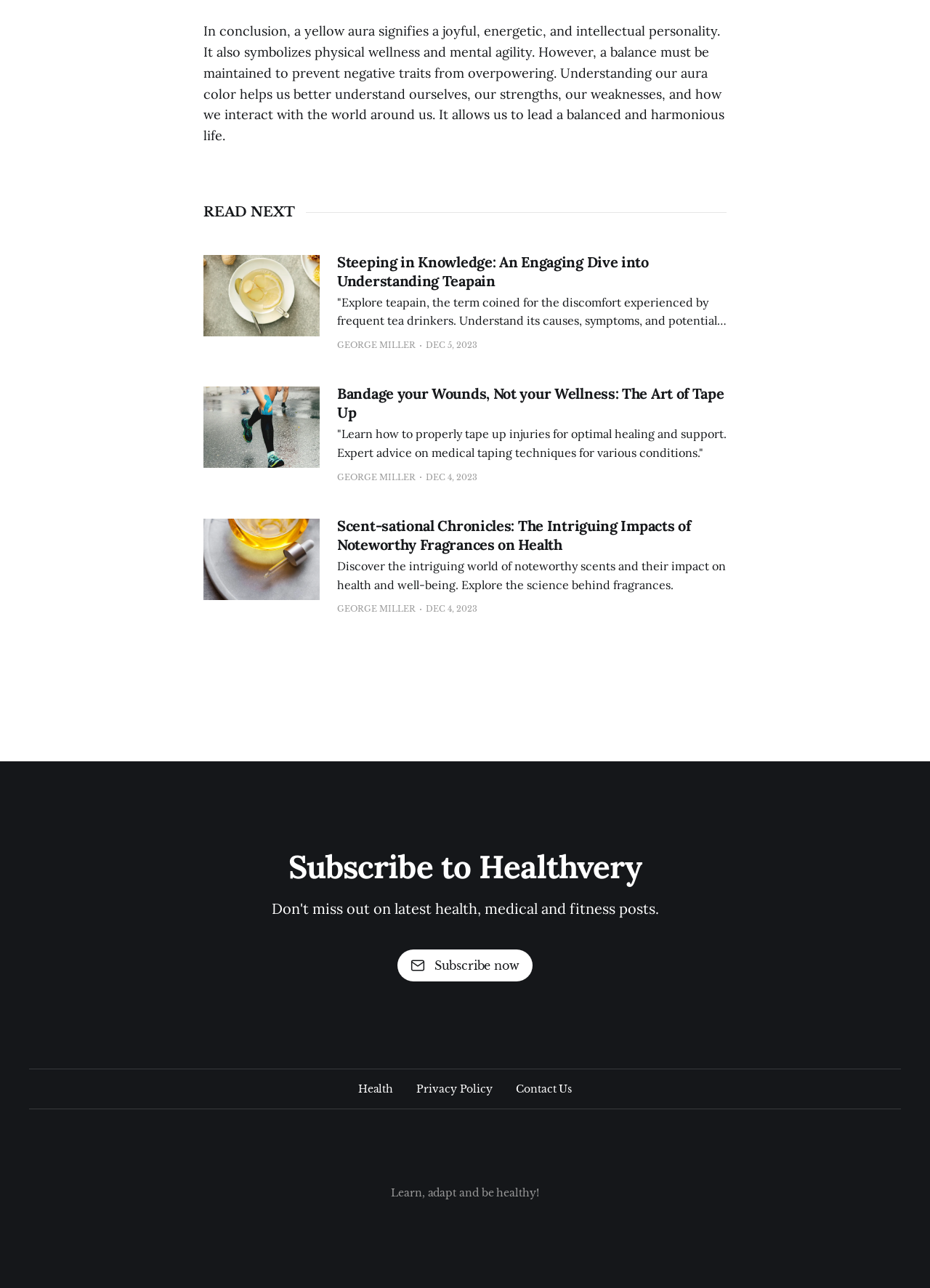Please answer the following question using a single word or phrase: 
How many articles are displayed on the webpage?

3